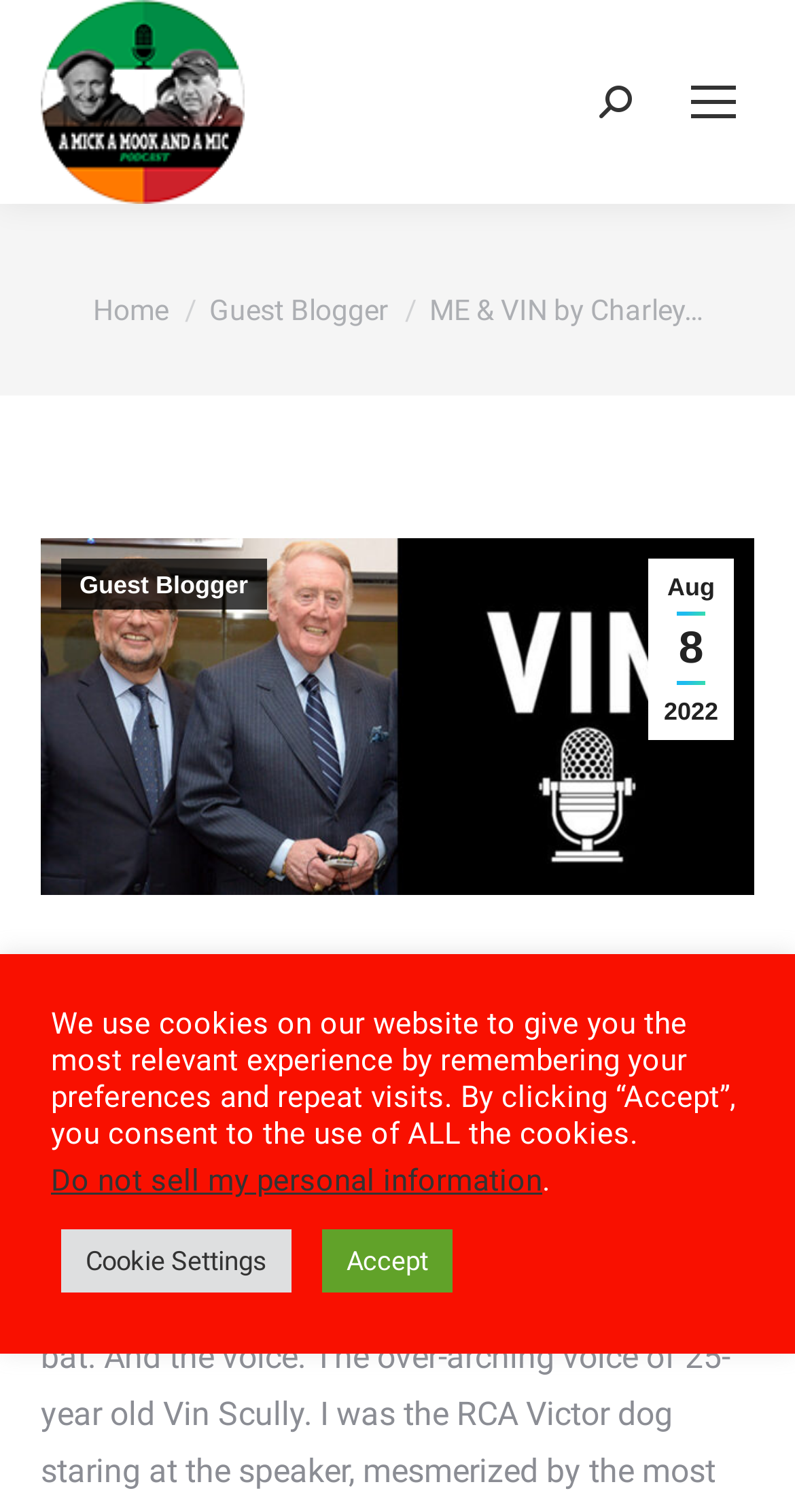Please specify the bounding box coordinates of the clickable region to carry out the following instruction: "Read the latest blog post". The coordinates should be four float numbers between 0 and 1, in the format [left, top, right, bottom].

[0.815, 0.369, 0.923, 0.489]